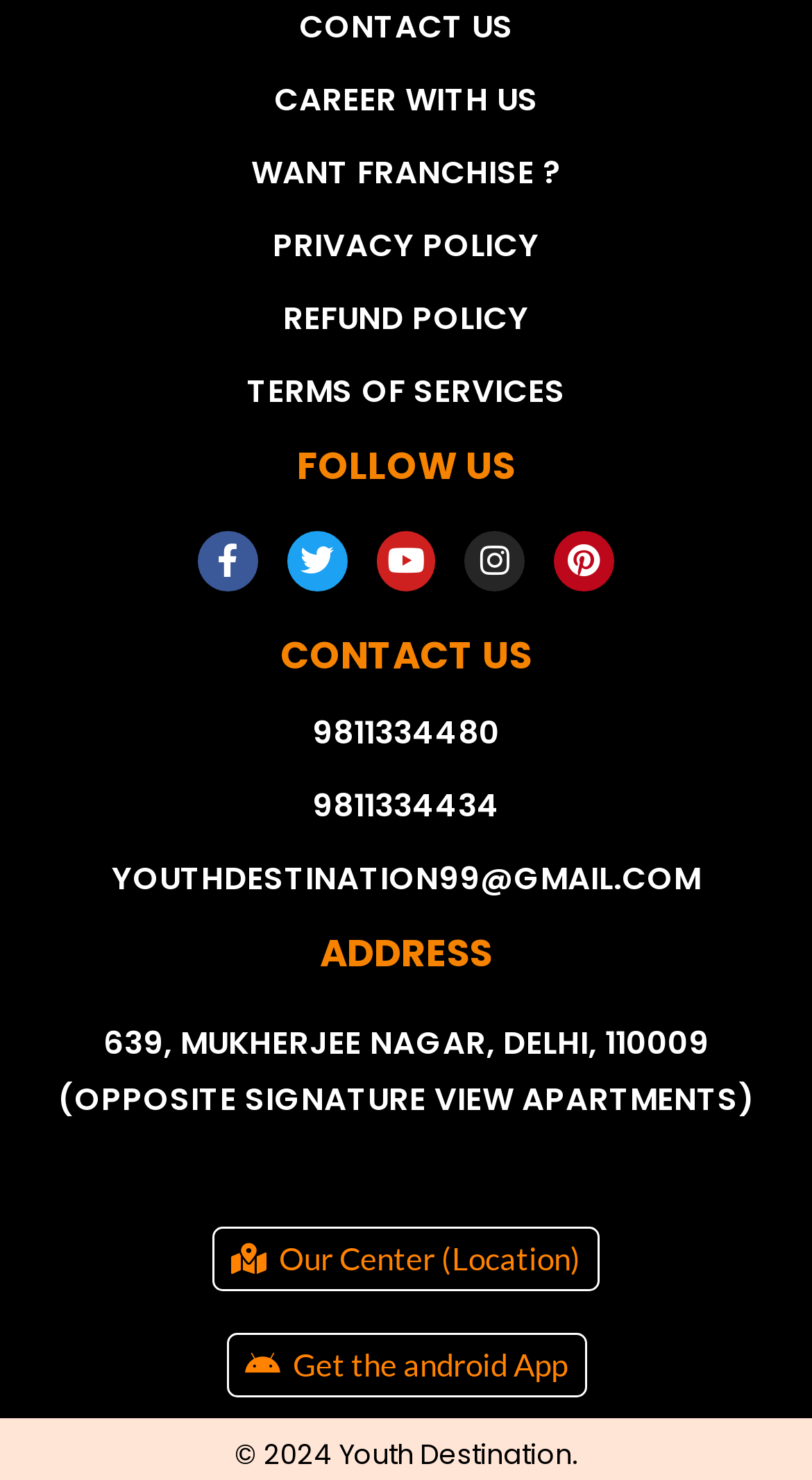Identify the bounding box coordinates for the element that needs to be clicked to fulfill this instruction: "View career opportunities". Provide the coordinates in the format of four float numbers between 0 and 1: [left, top, right, bottom].

[0.337, 0.052, 0.663, 0.081]